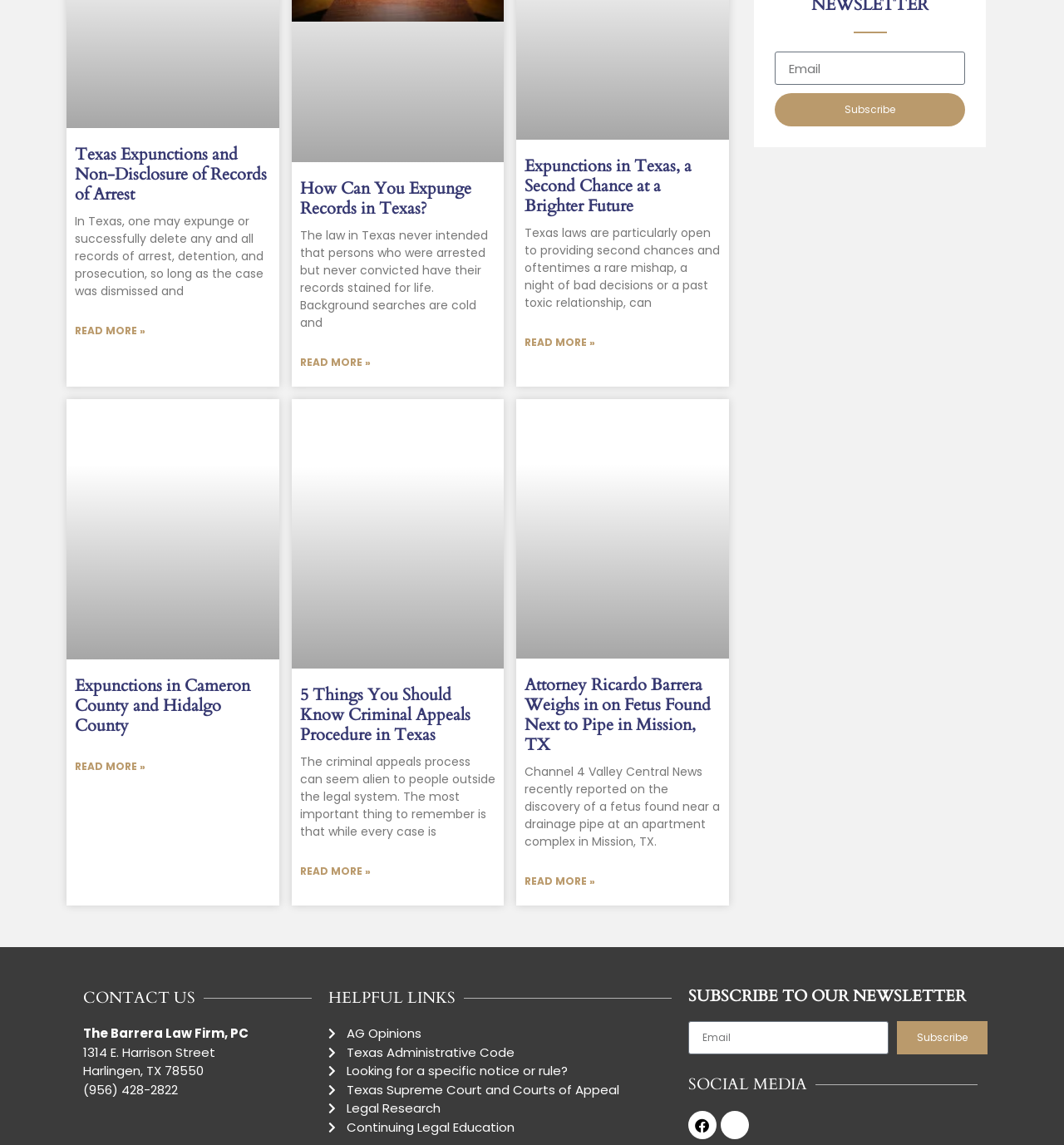Give a concise answer using only one word or phrase for this question:
What is the purpose of the 'Subscribe' button?

To subscribe to a newsletter